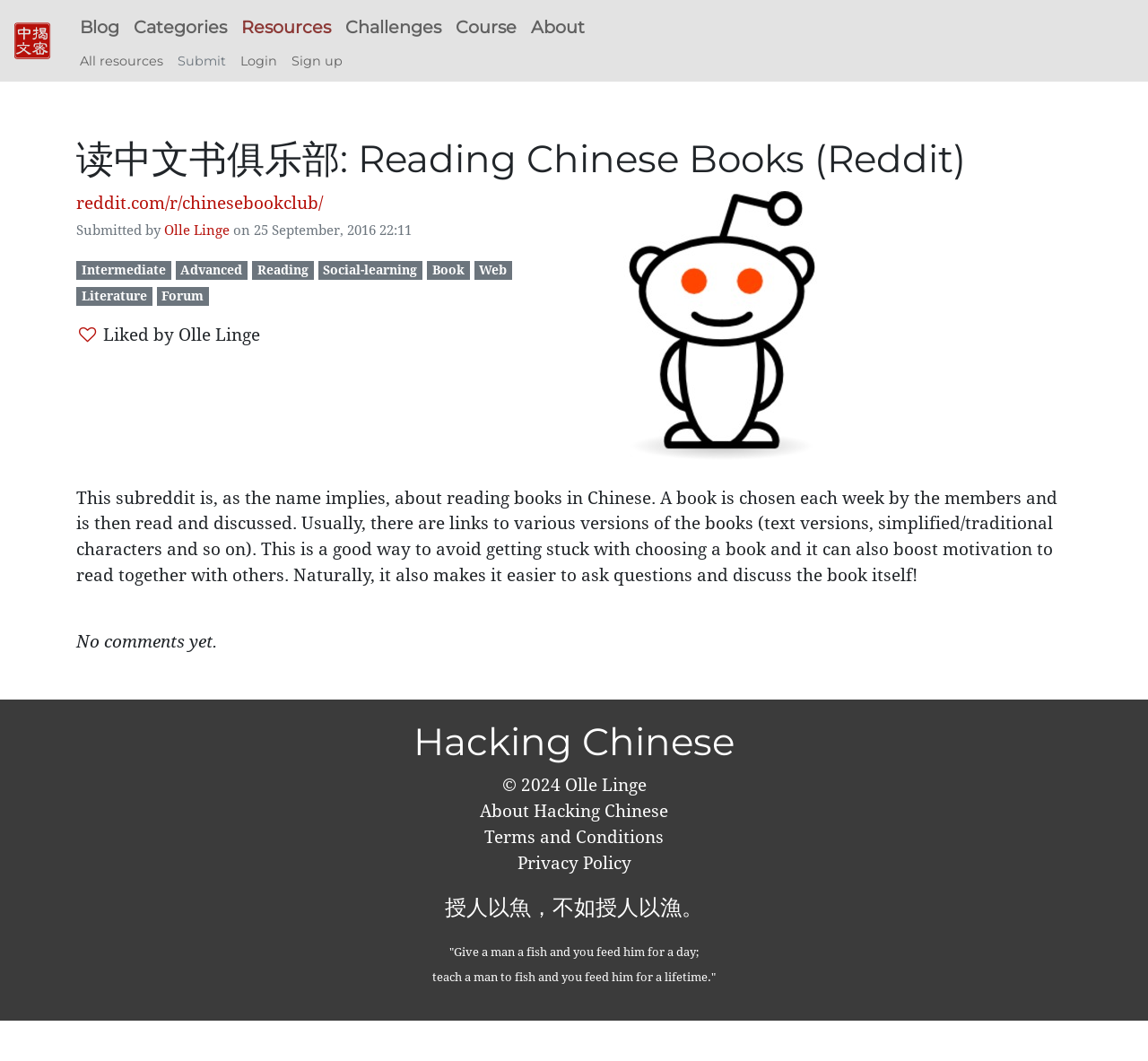Highlight the bounding box coordinates of the element that should be clicked to carry out the following instruction: "Read the about page". The coordinates must be given as four float numbers ranging from 0 to 1, i.e., [left, top, right, bottom].

[0.456, 0.007, 0.516, 0.045]